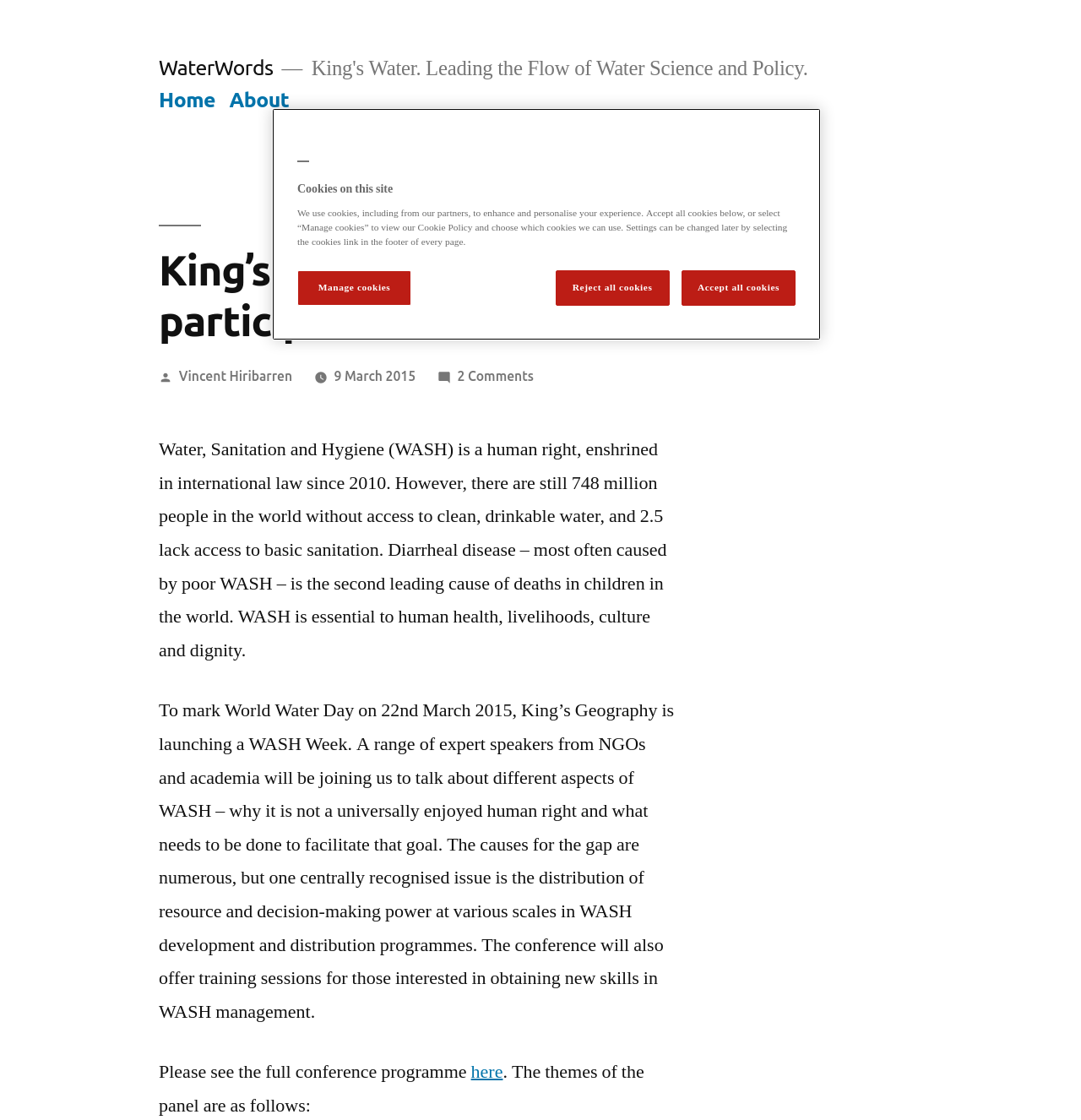Please identify the bounding box coordinates of the element I should click to complete this instruction: 'Go to the Home page'. The coordinates should be given as four float numbers between 0 and 1, like this: [left, top, right, bottom].

[0.147, 0.079, 0.199, 0.1]